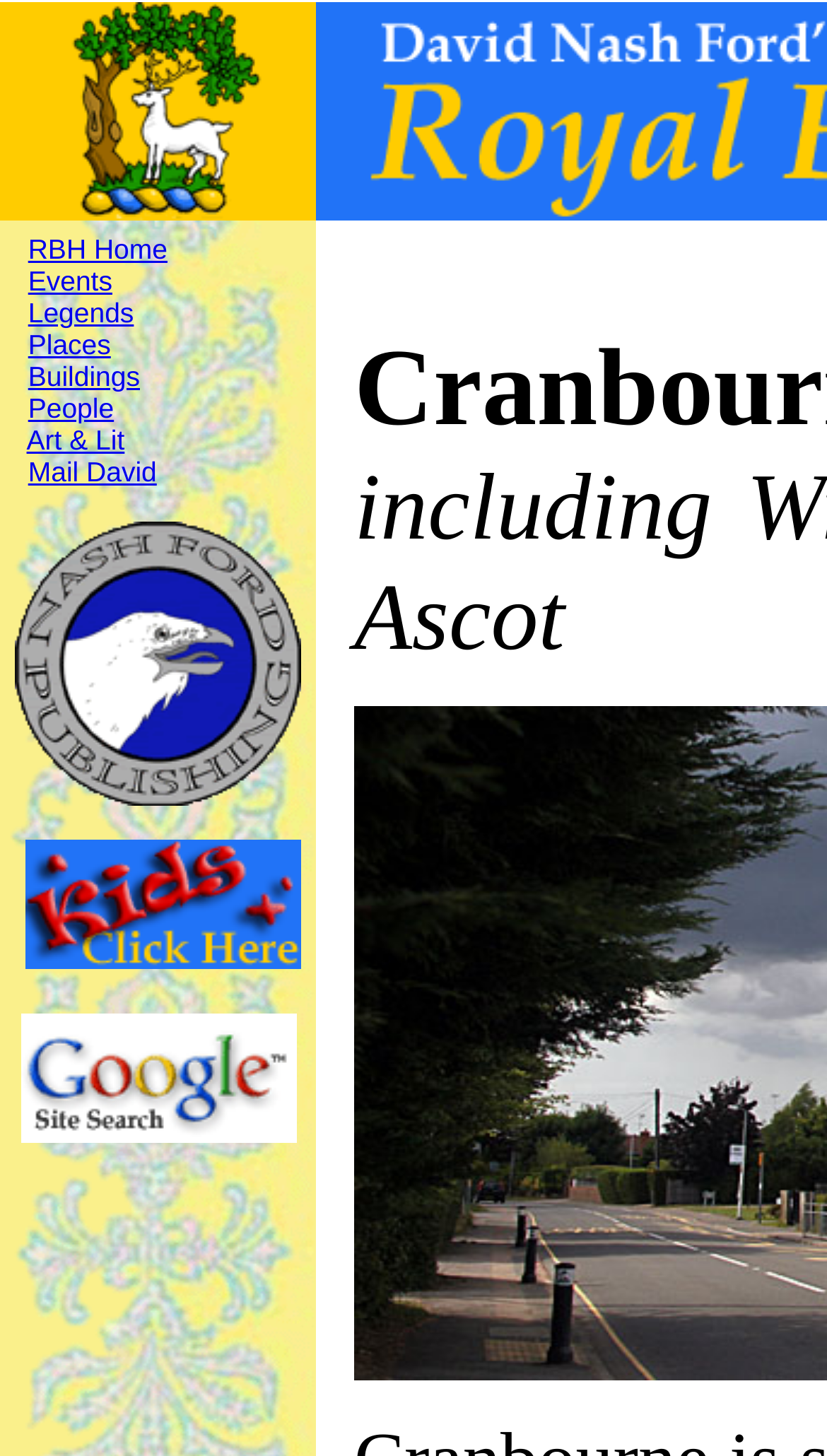What is the bounding box coordinate of the 'RBH Home' link?
Provide a concise answer using a single word or phrase based on the image.

[0.034, 0.16, 0.203, 0.182]